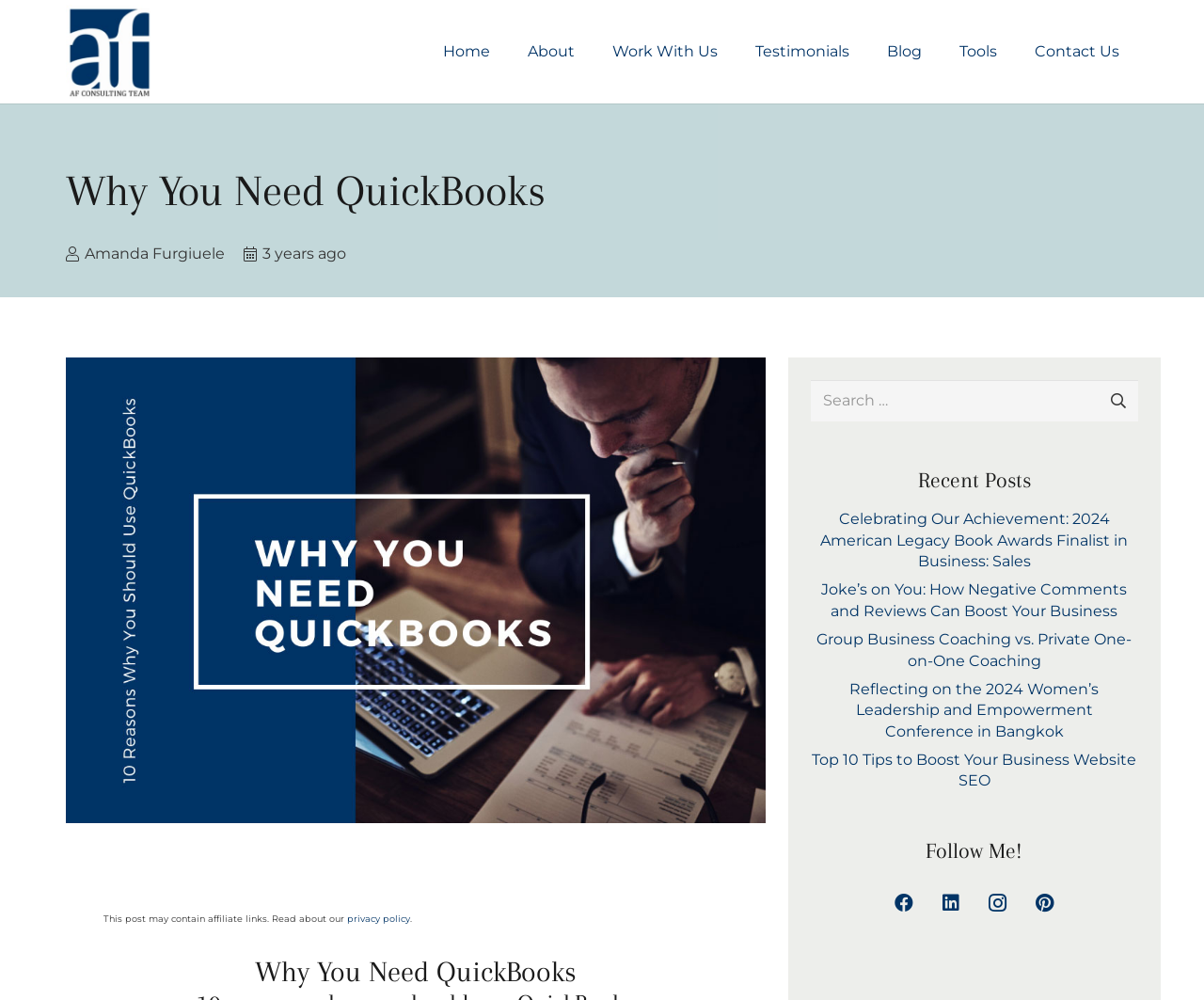Identify the bounding box coordinates of the area that should be clicked in order to complete the given instruction: "Search for something". The bounding box coordinates should be four float numbers between 0 and 1, i.e., [left, top, right, bottom].

[0.673, 0.38, 0.945, 0.422]